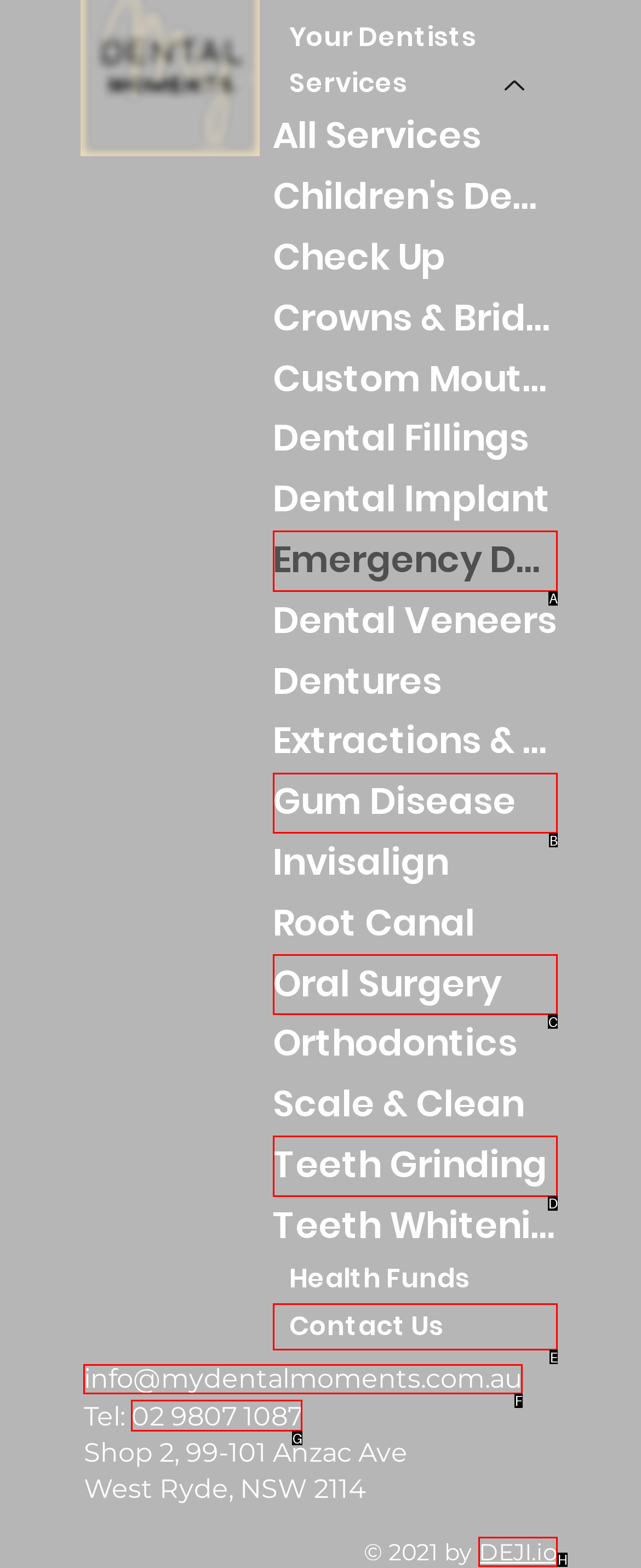Tell me the letter of the UI element I should click to accomplish the task: Email us based on the choices provided in the screenshot.

F